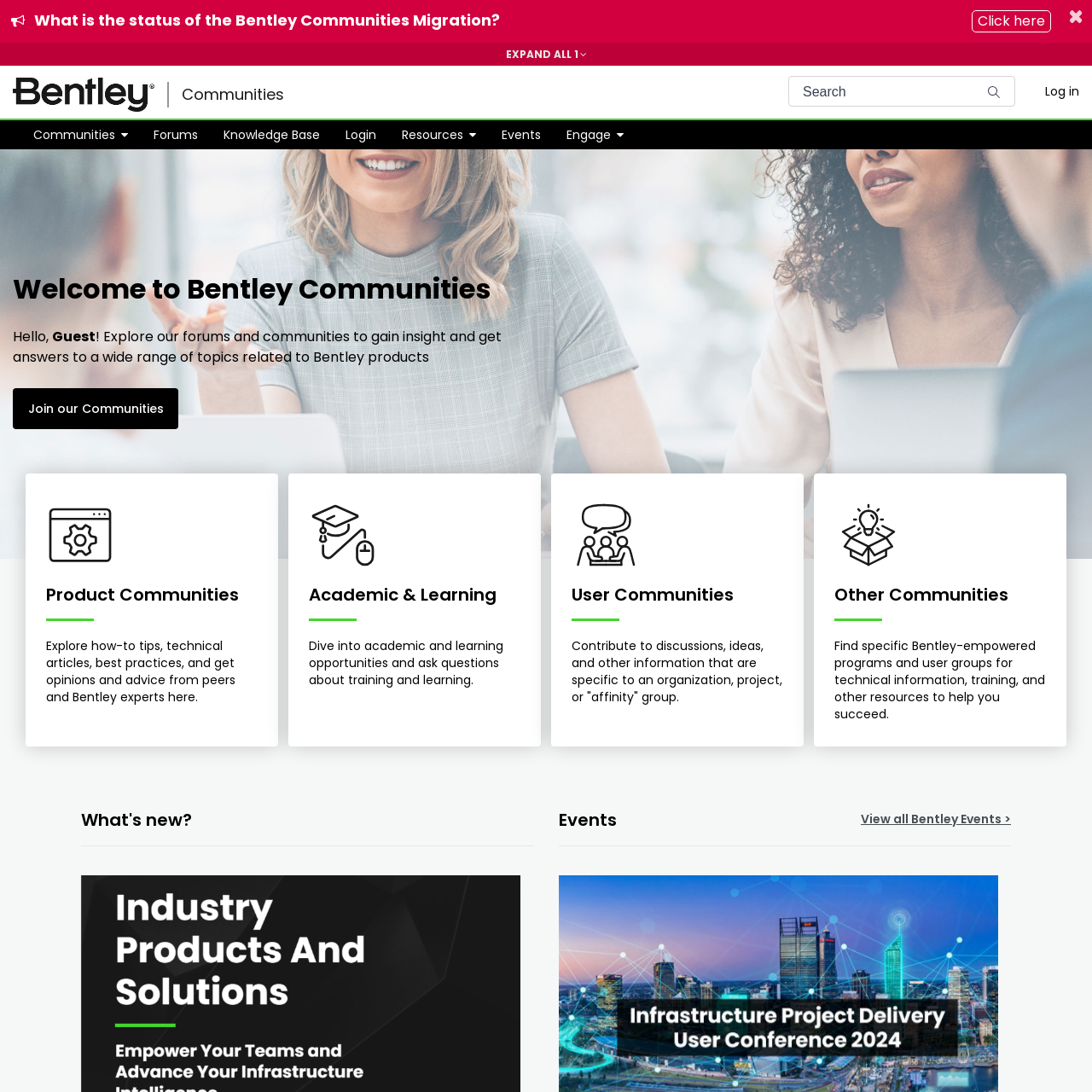Find the bounding box coordinates of the element's region that should be clicked in order to follow the given instruction: "Explore Product Communities". The coordinates should consist of four float numbers between 0 and 1, i.e., [left, top, right, bottom].

[0.023, 0.434, 0.255, 0.684]